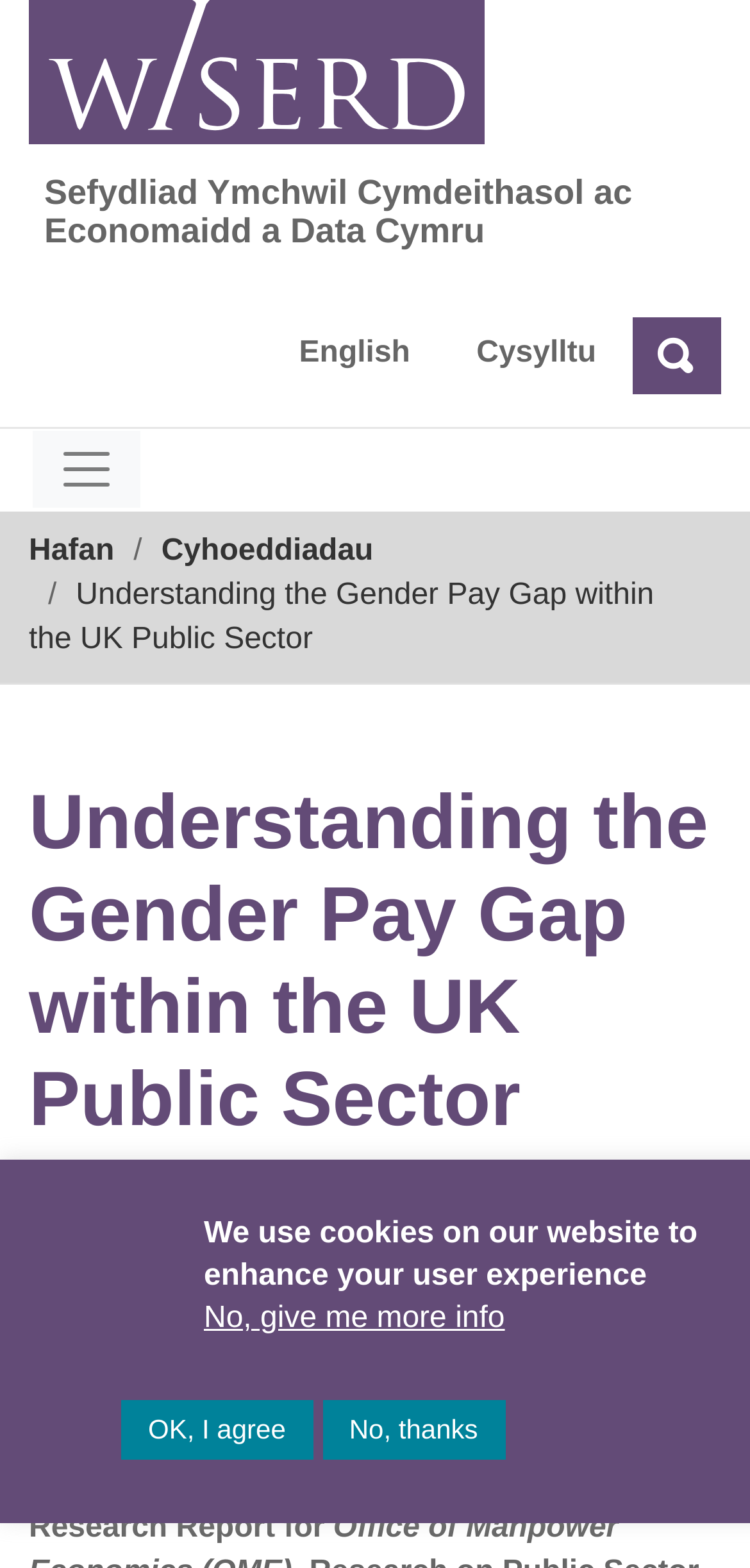Please find the bounding box coordinates for the clickable element needed to perform this instruction: "Search for something".

[0.844, 0.202, 0.962, 0.252]